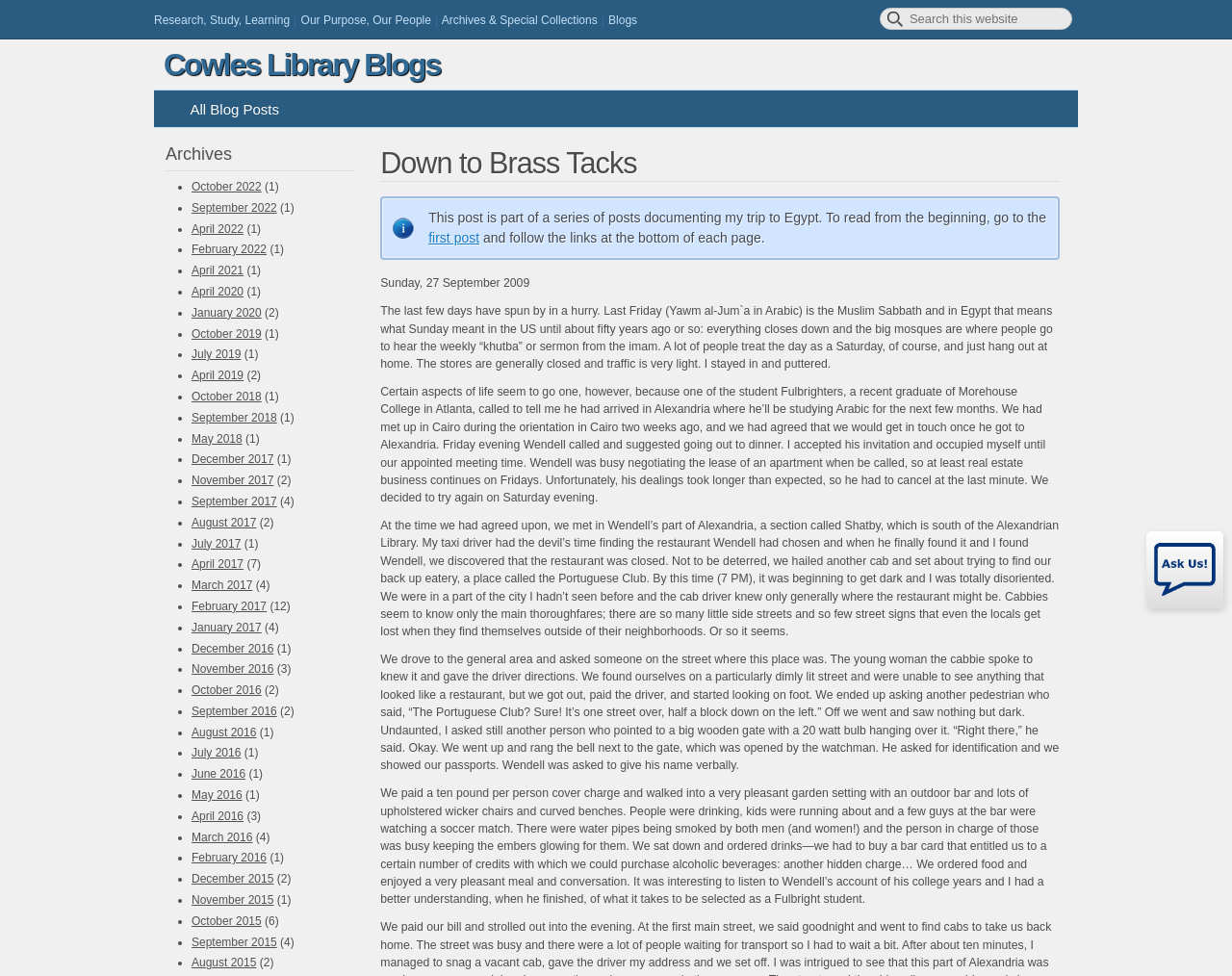What is the name of the library?
Kindly offer a detailed explanation using the data available in the image.

The name of the library can be found in the link 'Cowles Library Blogs' at the top of the webpage, which suggests that the blog is related to Cowles Library.